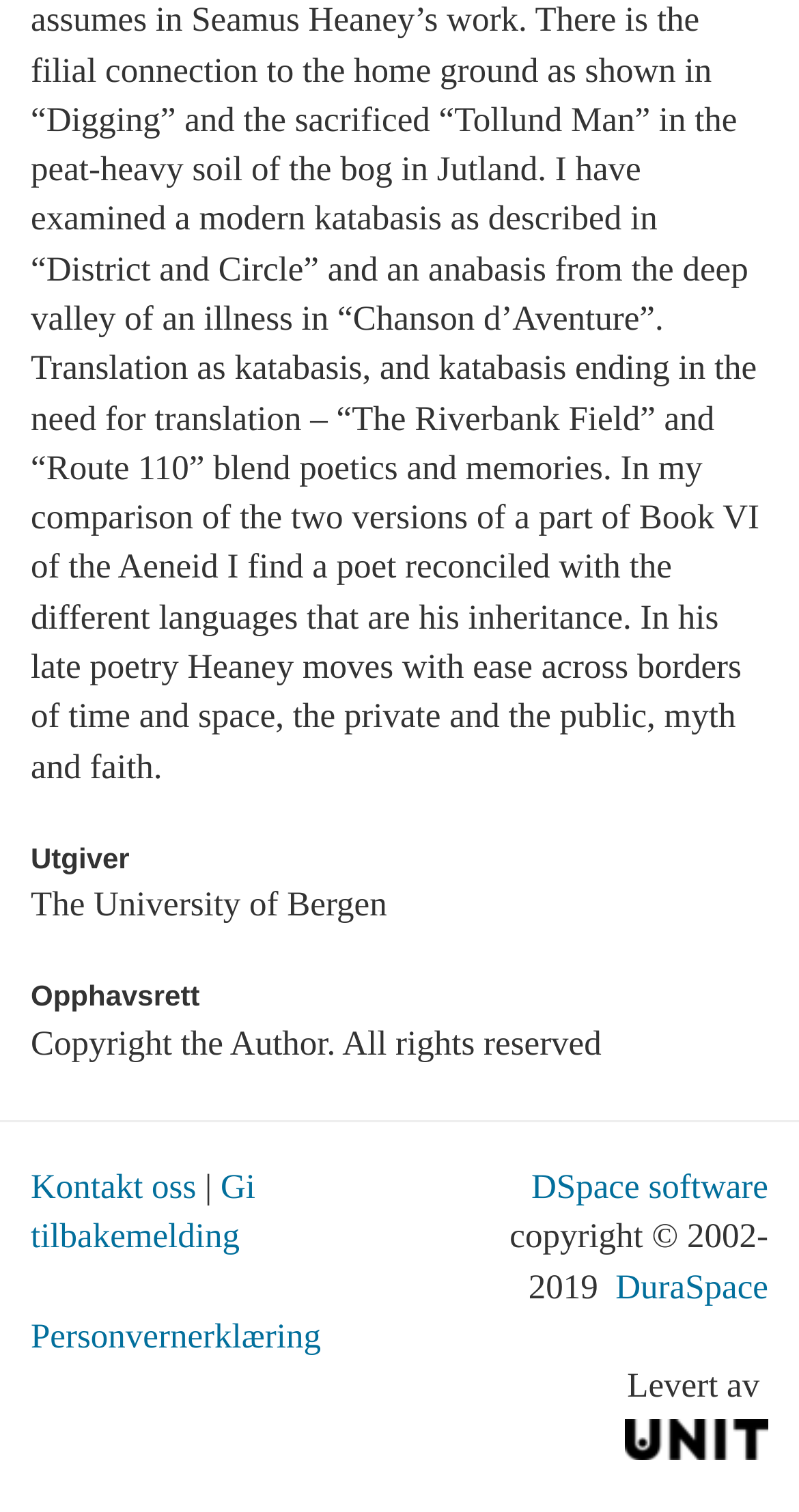Please examine the image and provide a detailed answer to the question: What is the name of the software used?

I found the answer by looking at the link element with the text 'DSpace software' which is a child of the contentinfo element and has a bounding box coordinate of [0.665, 0.772, 0.962, 0.798]. This text is likely to be the name of the software used.